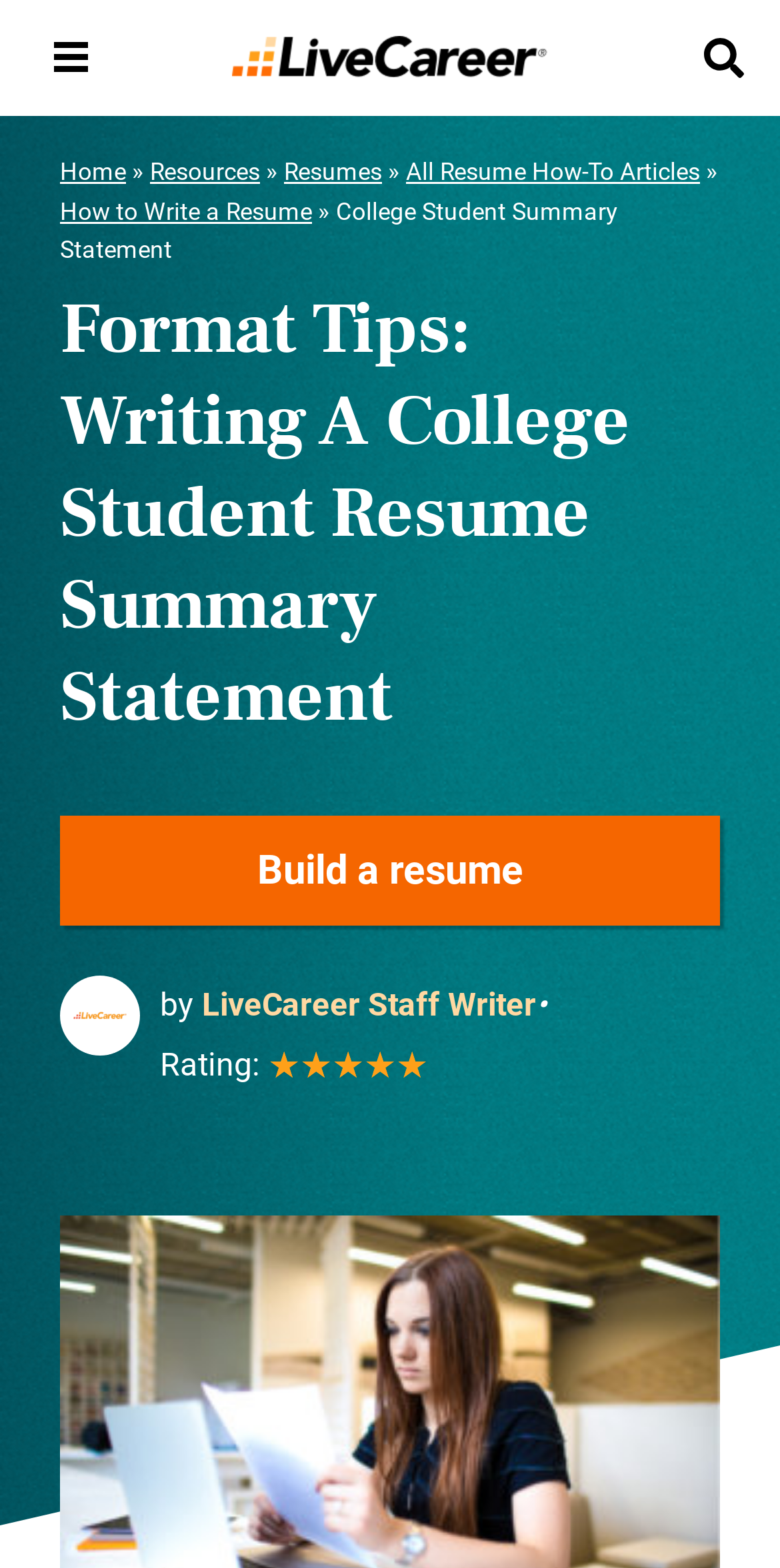Given the element description, predict the bounding box coordinates in the format (top-left x, top-left y, bottom-right x, bottom-right y), using floating point numbers between 0 and 1: Resources

[0.192, 0.101, 0.333, 0.119]